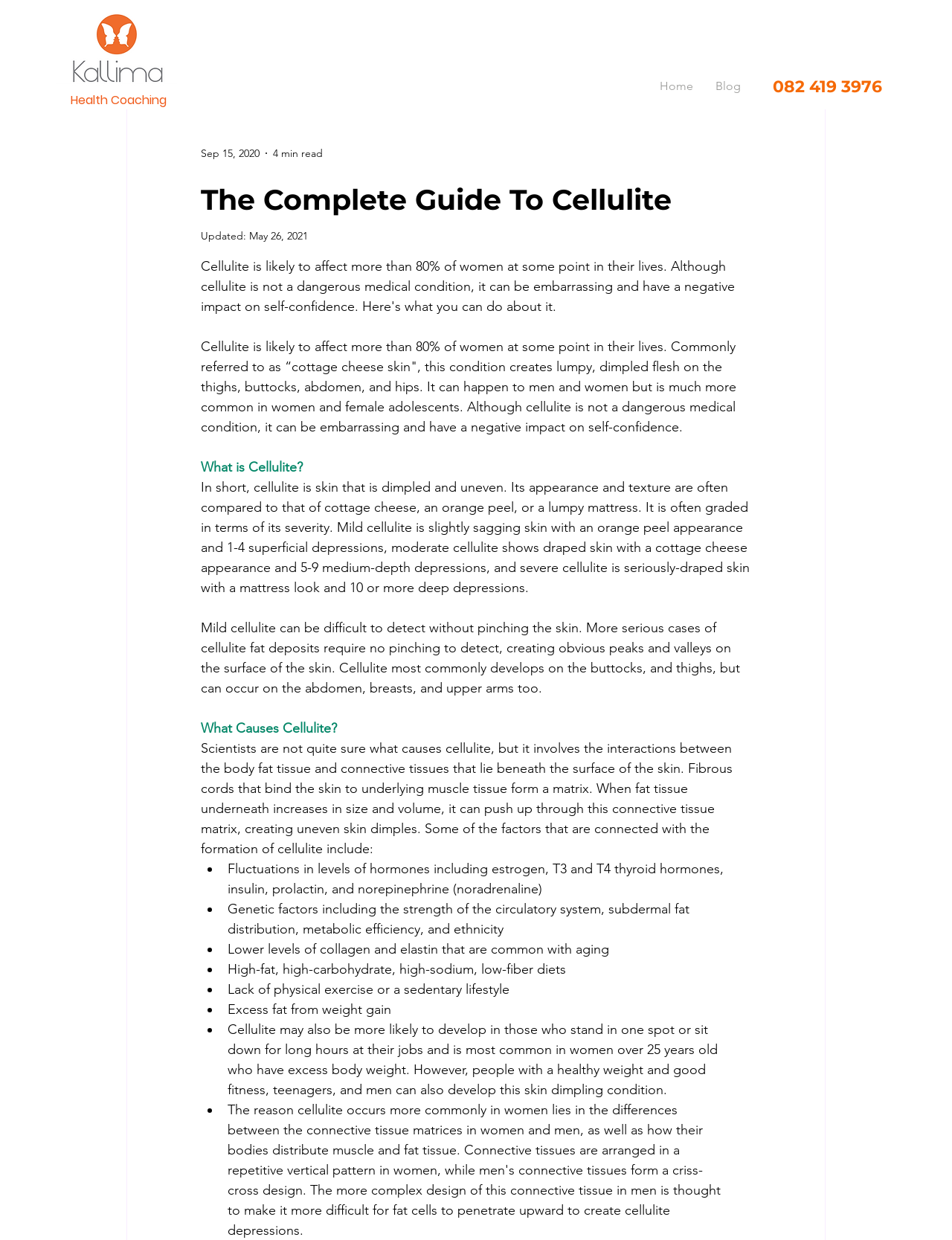Please provide a brief answer to the question using only one word or phrase: 
What is the appearance of mild cellulite?

Slightly sagging skin with an orange peel appearance